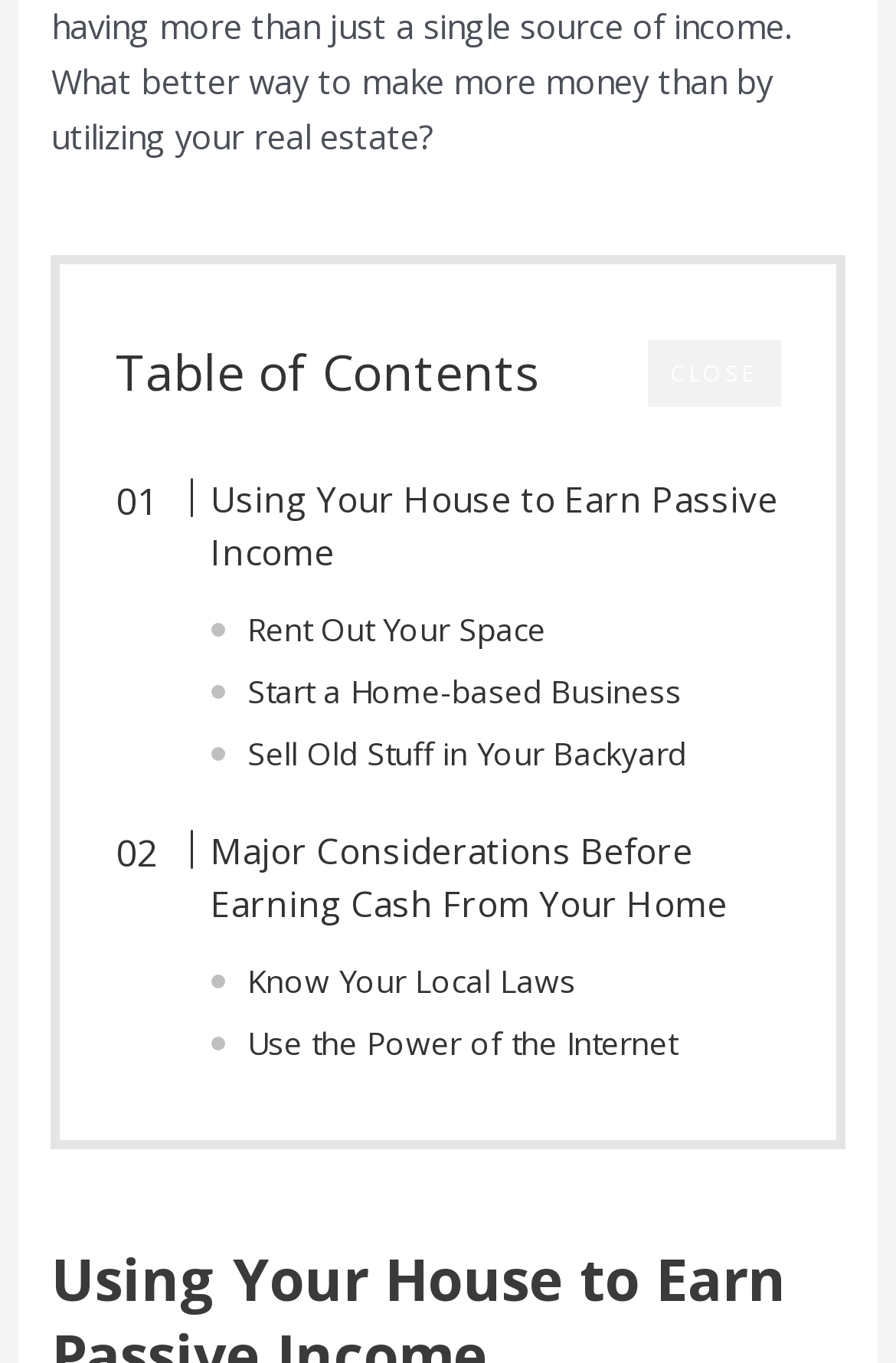Provide the bounding box coordinates of the HTML element described as: "CLOSE". The bounding box coordinates should be four float numbers between 0 and 1, i.e., [left, top, right, bottom].

[0.722, 0.249, 0.871, 0.298]